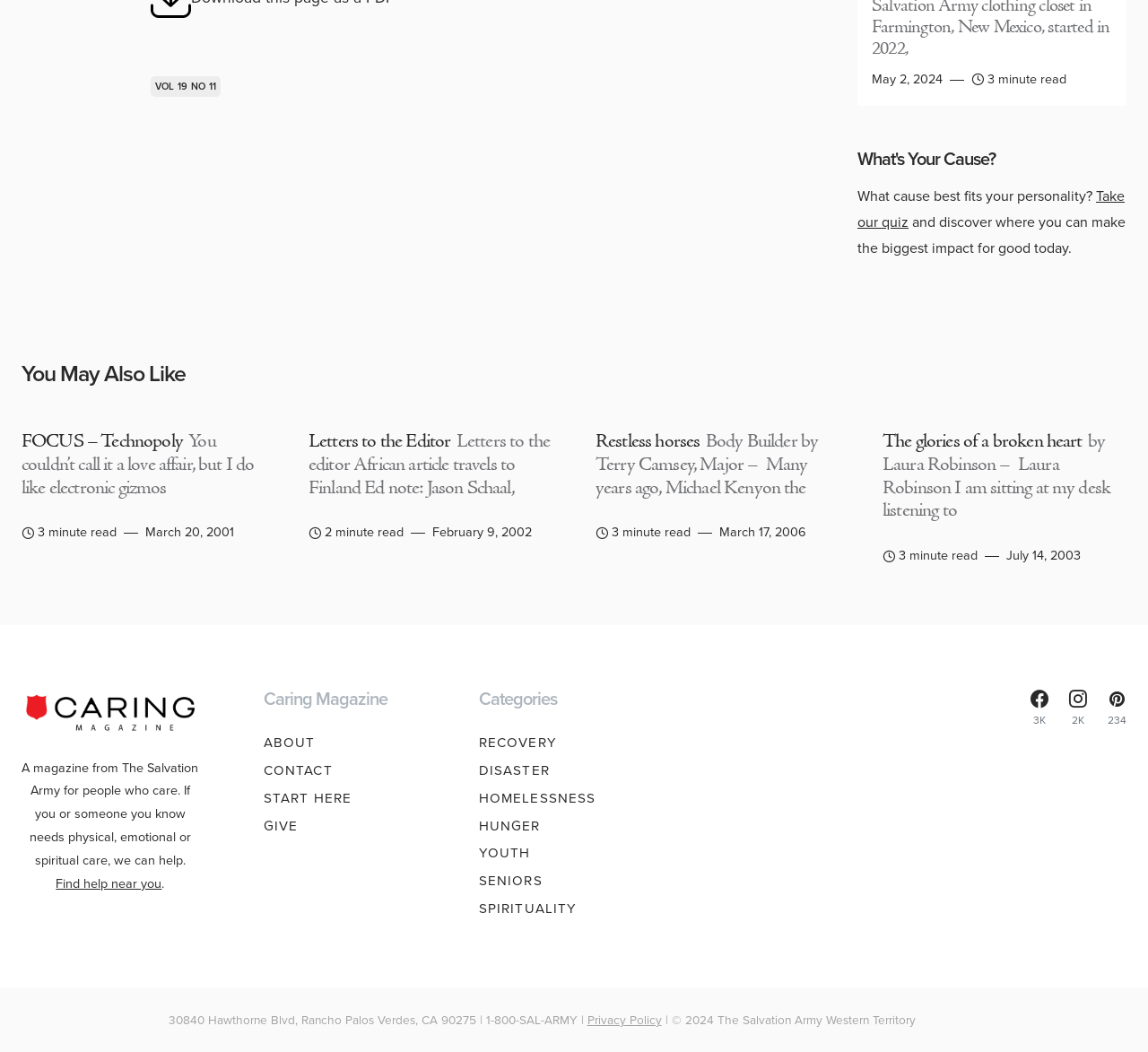Bounding box coordinates are to be given in the format (top-left x, top-left y, bottom-right x, bottom-right y). All values must be floating point numbers between 0 and 1. Provide the bounding box coordinate for the UI element described as: Privacy Policy

[0.511, 0.961, 0.576, 0.978]